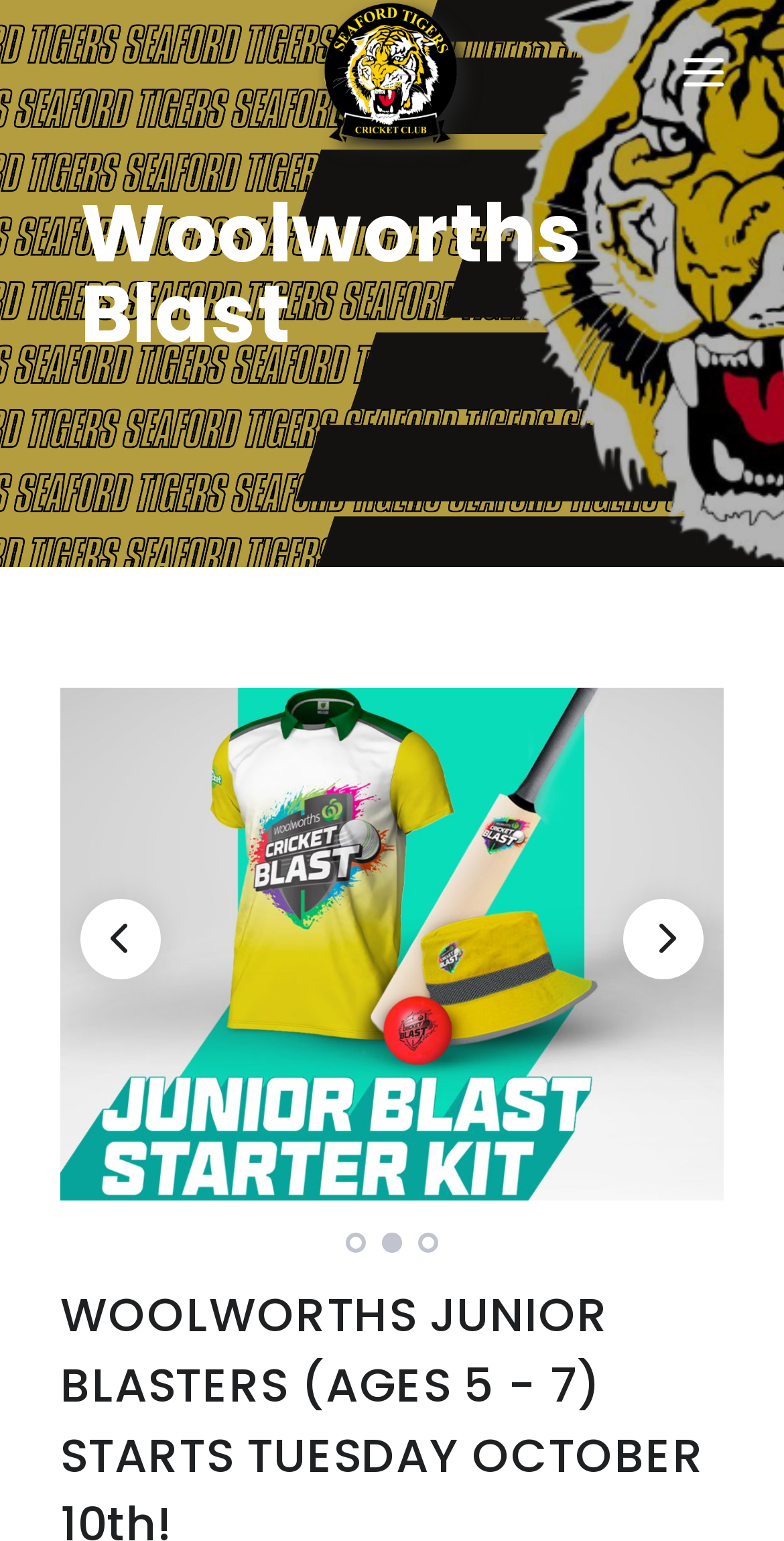Locate the bounding box coordinates of the clickable region necessary to complete the following instruction: "search". Provide the coordinates in the format of four float numbers between 0 and 1, i.e., [left, top, right, bottom].

None